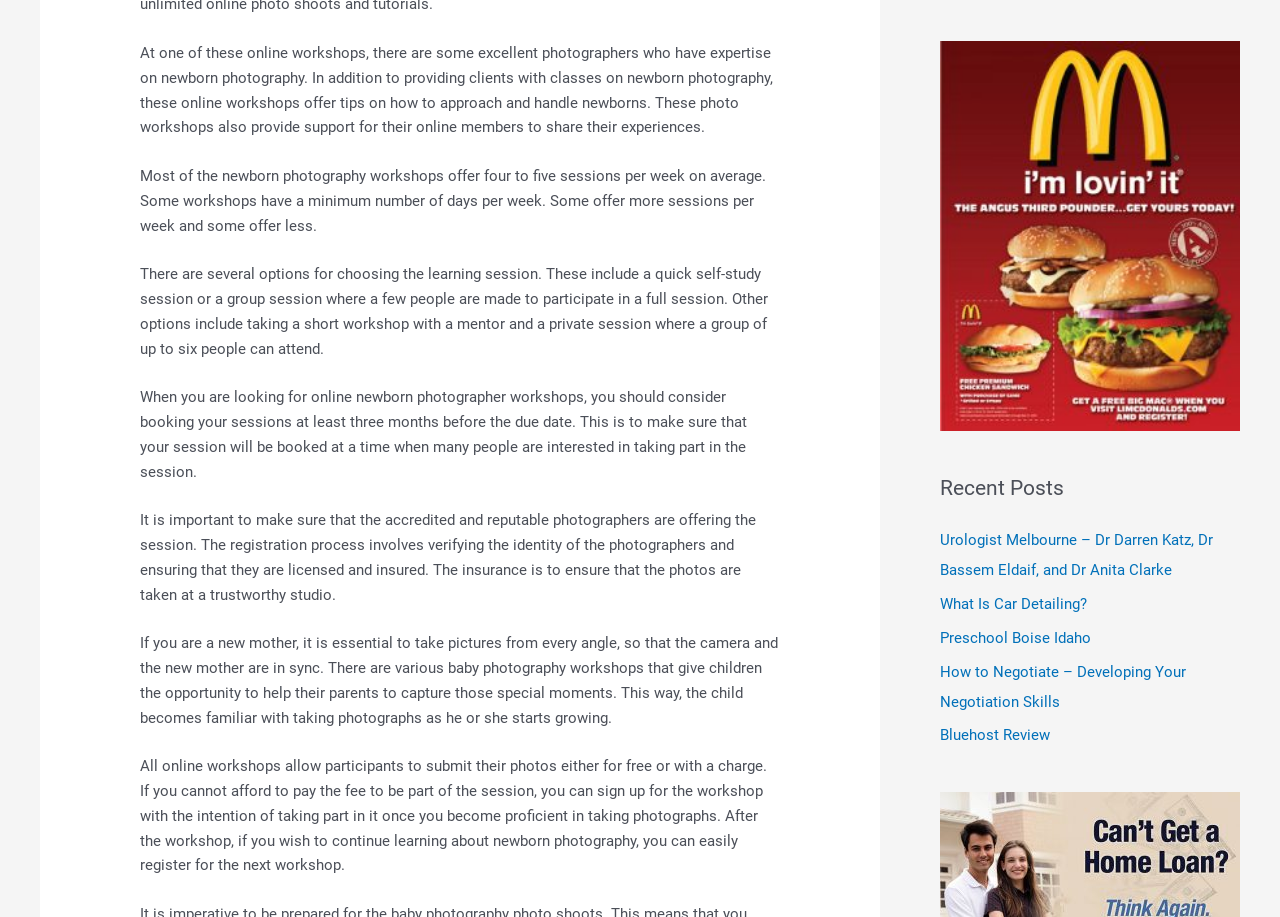Use one word or a short phrase to answer the question provided: 
What is the purpose of submitting photos in online workshops?

To learn and get feedback